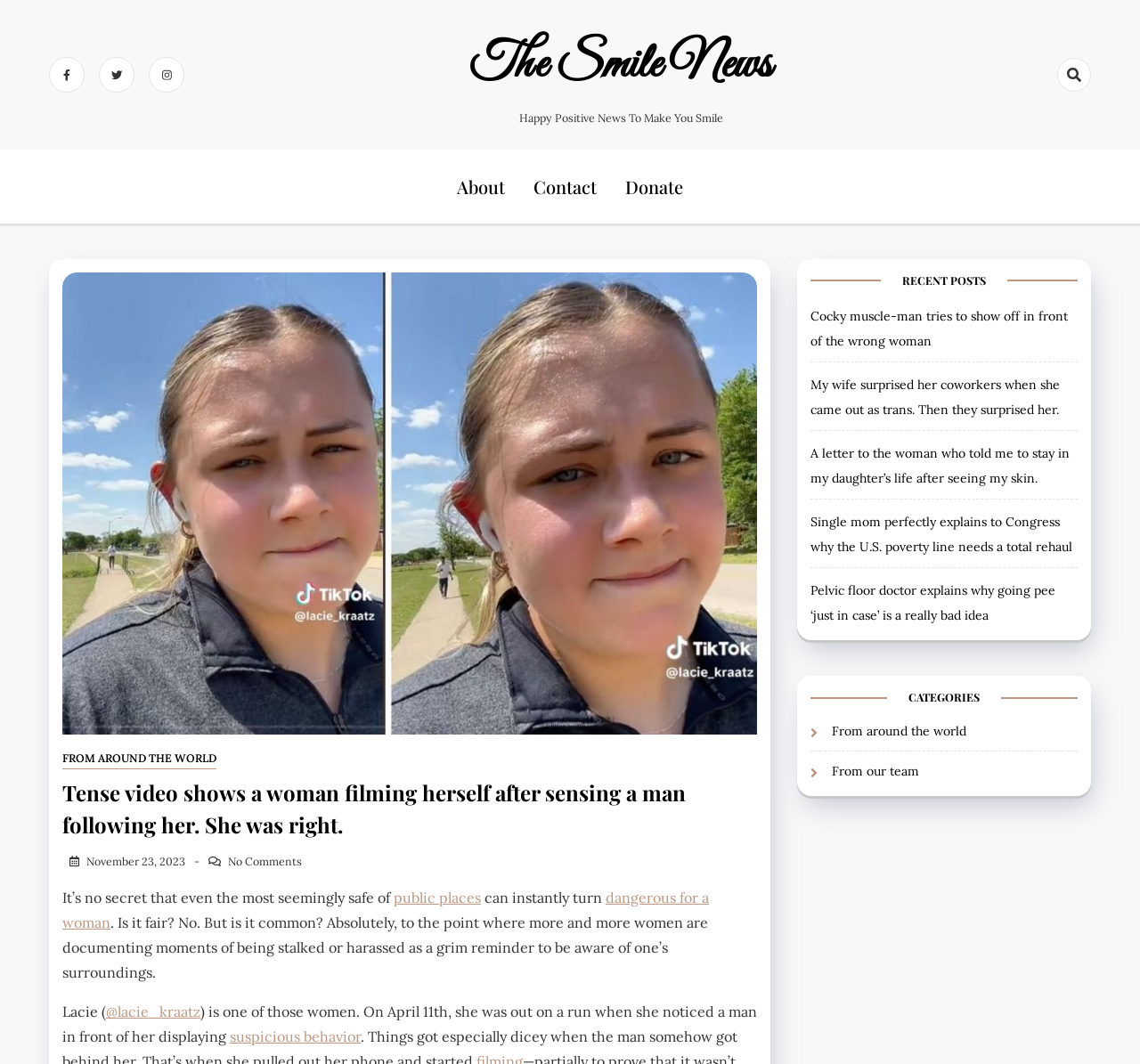Can you specify the bounding box coordinates of the area that needs to be clicked to fulfill the following instruction: "Check out the 'RECENT POSTS'"?

[0.773, 0.256, 0.884, 0.271]